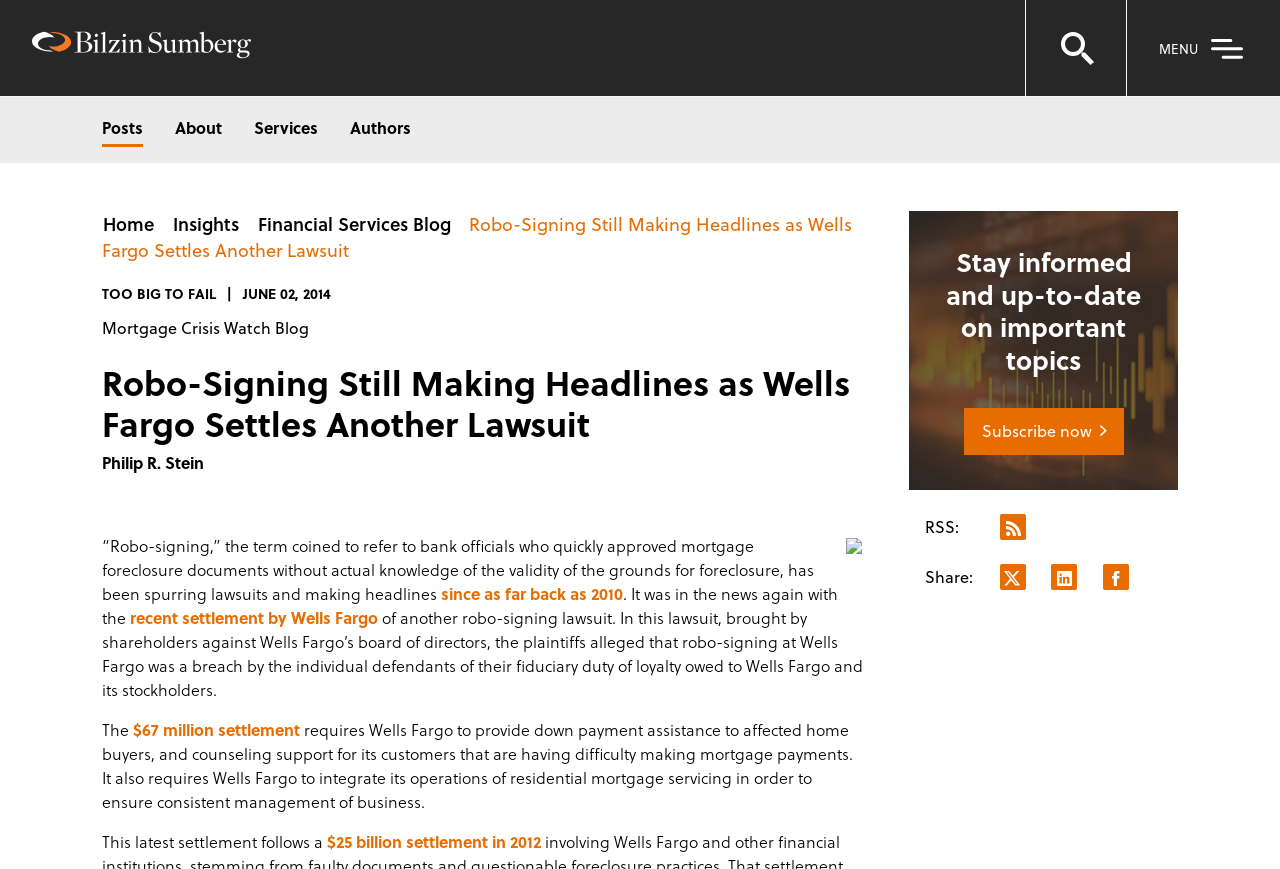Find and provide the bounding box coordinates for the UI element described here: "$25 billion settlement in 2012". The coordinates should be given as four float numbers between 0 and 1: [left, top, right, bottom].

[0.255, 0.955, 0.423, 0.982]